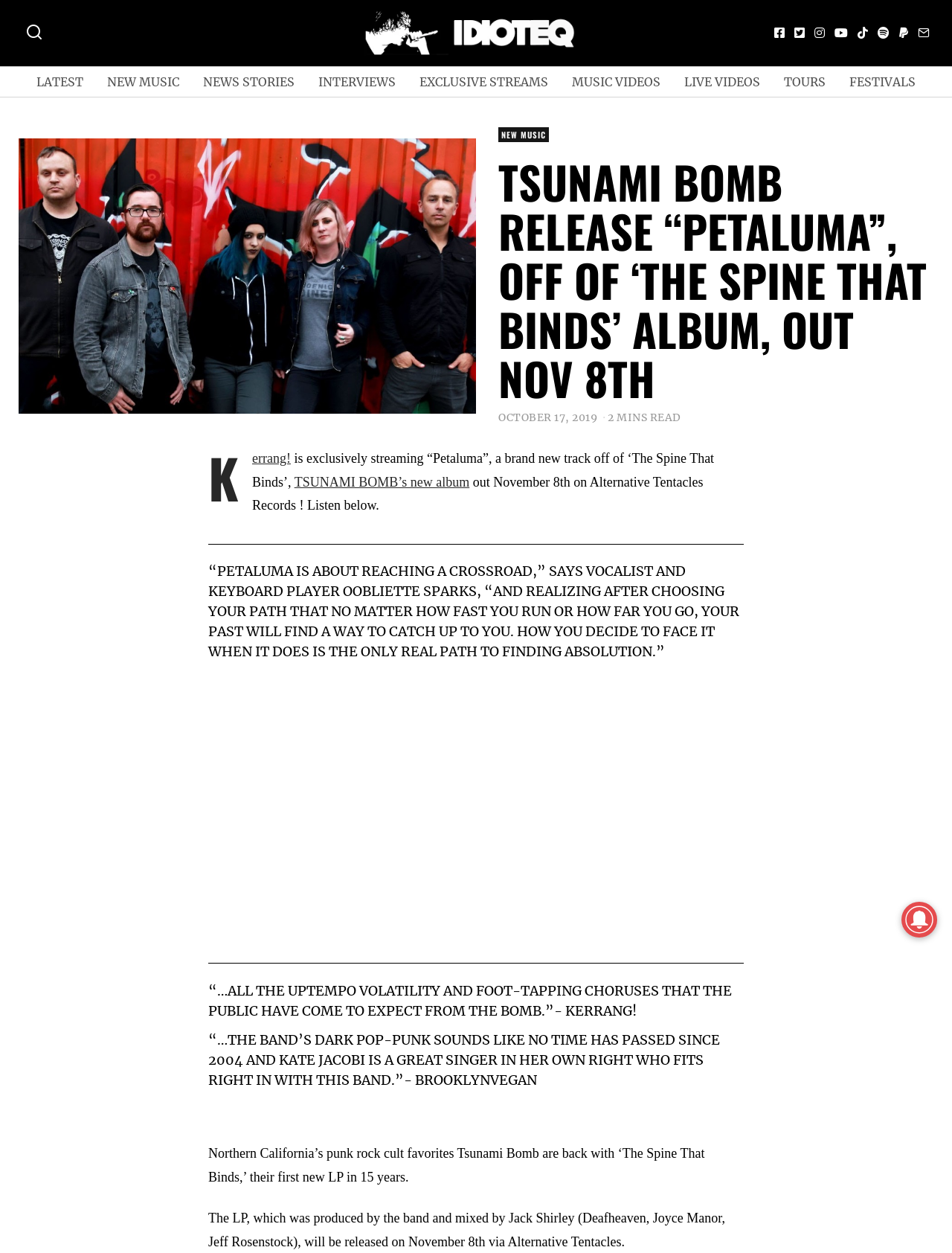What is the title of the new track being streamed?
We need a detailed and exhaustive answer to the question. Please elaborate.

The webpage mentions that Kerrang! is exclusively streaming 'Petaluma', a brand new track off of 'The Spine That Binds' album.